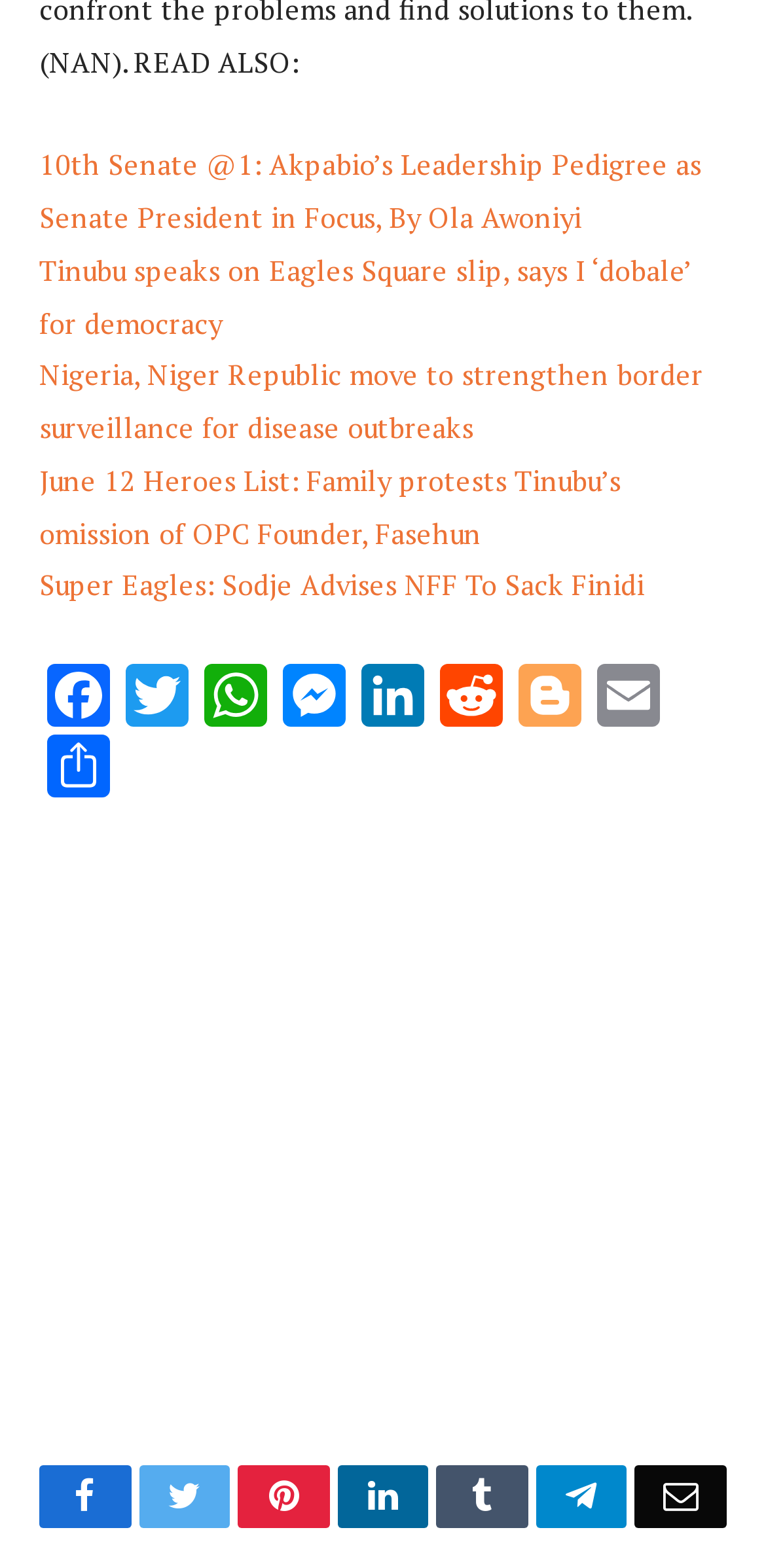How many social media links are there?
Analyze the image and deliver a detailed answer to the question.

There are multiple links on the webpage with social media icons, including Facebook, Twitter, WhatsApp, Messenger, LinkedIn, Reddit, Blogger, and more. Counting these links, there are a total of 11 social media links.